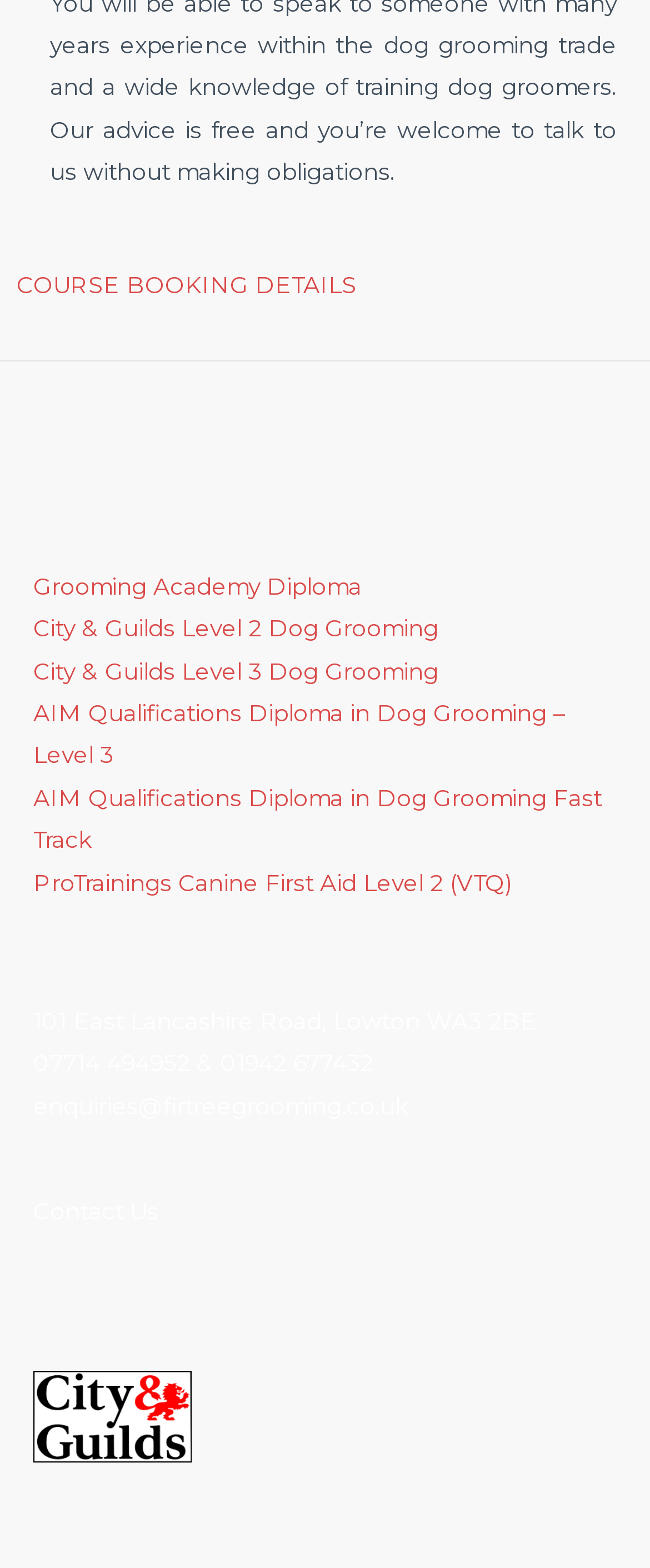Please reply to the following question with a single word or a short phrase:
How many ways to contact are listed?

3